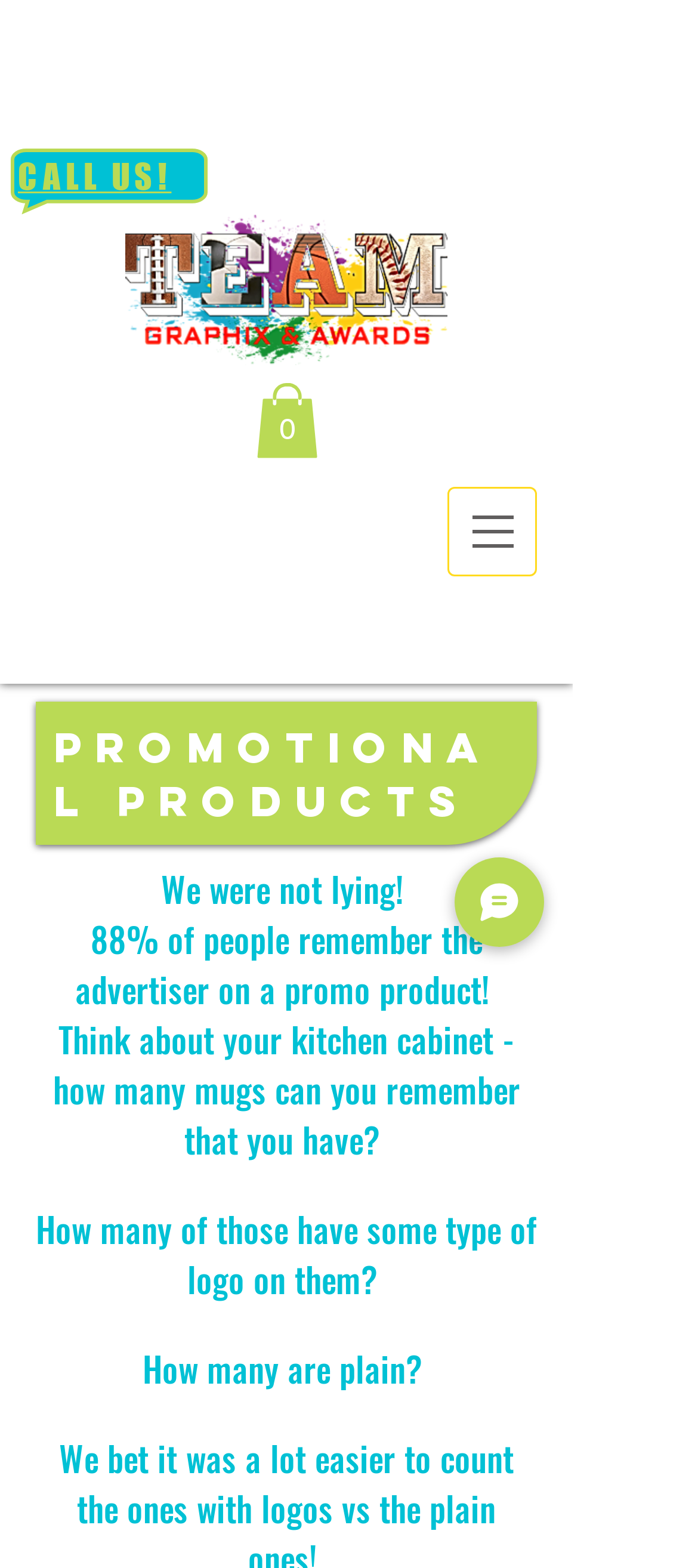Give a concise answer using only one word or phrase for this question:
How many items are in the cart?

0